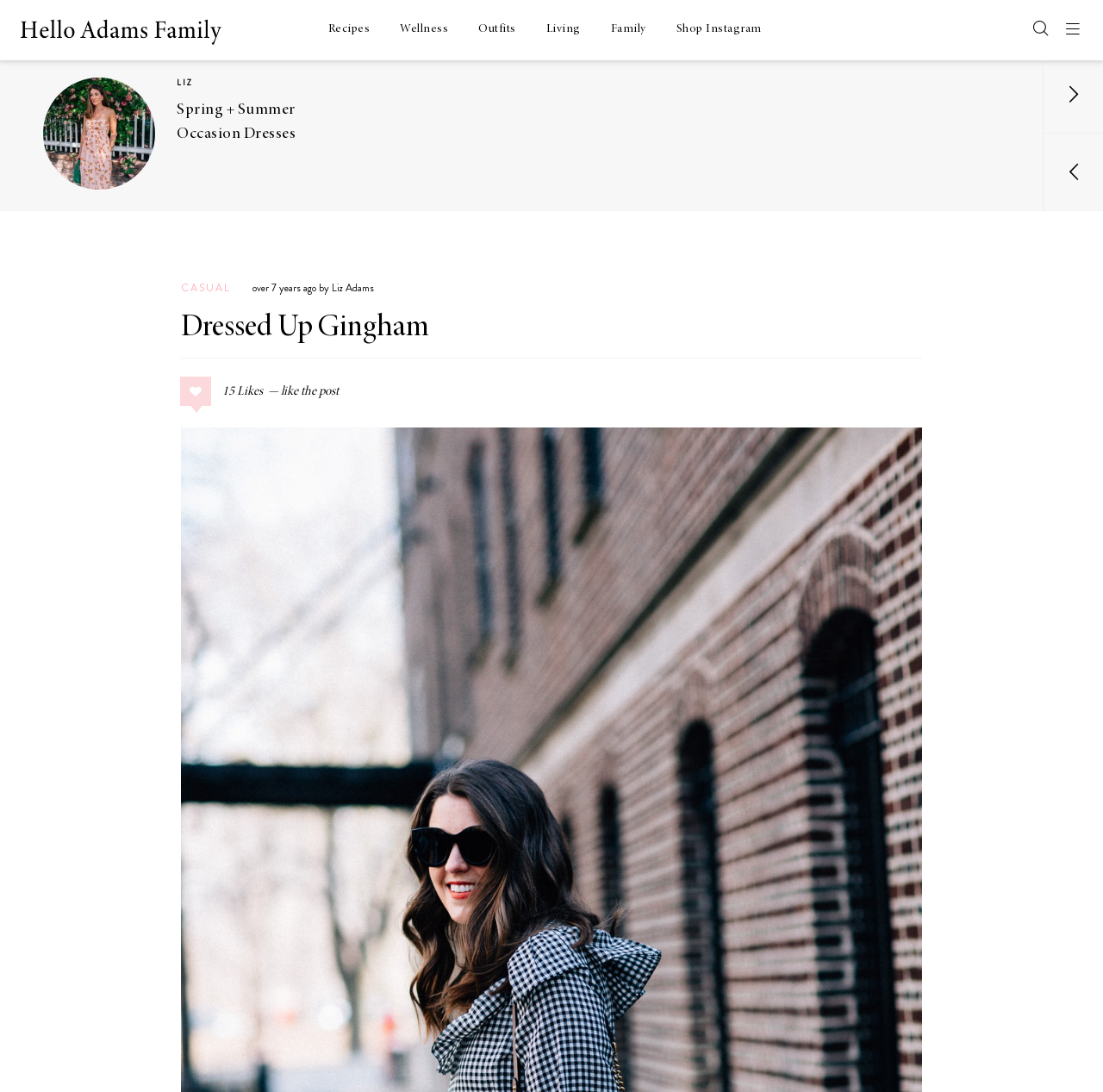Find the bounding box coordinates for the area that should be clicked to accomplish the instruction: "Click on the 'Recipes' link".

[0.294, 0.002, 0.339, 0.056]